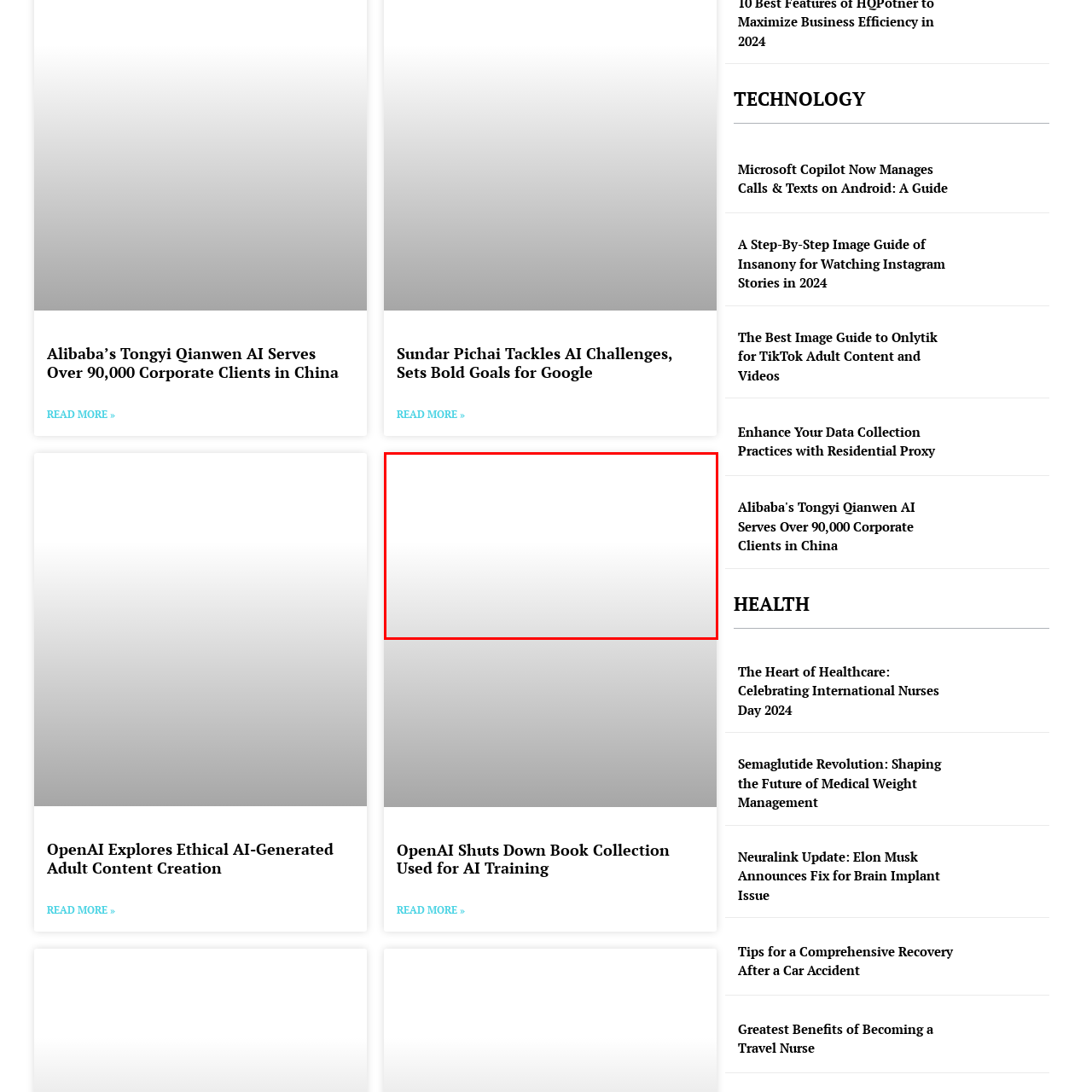What is the purpose of the accompanying visuals?
Direct your attention to the image bordered by the red bounding box and answer the question in detail, referencing the image.

The accompanying visuals help to illustrate the importance of this development in the context of AI ethics and corporate responsibilities, making the article more engaging and informative.